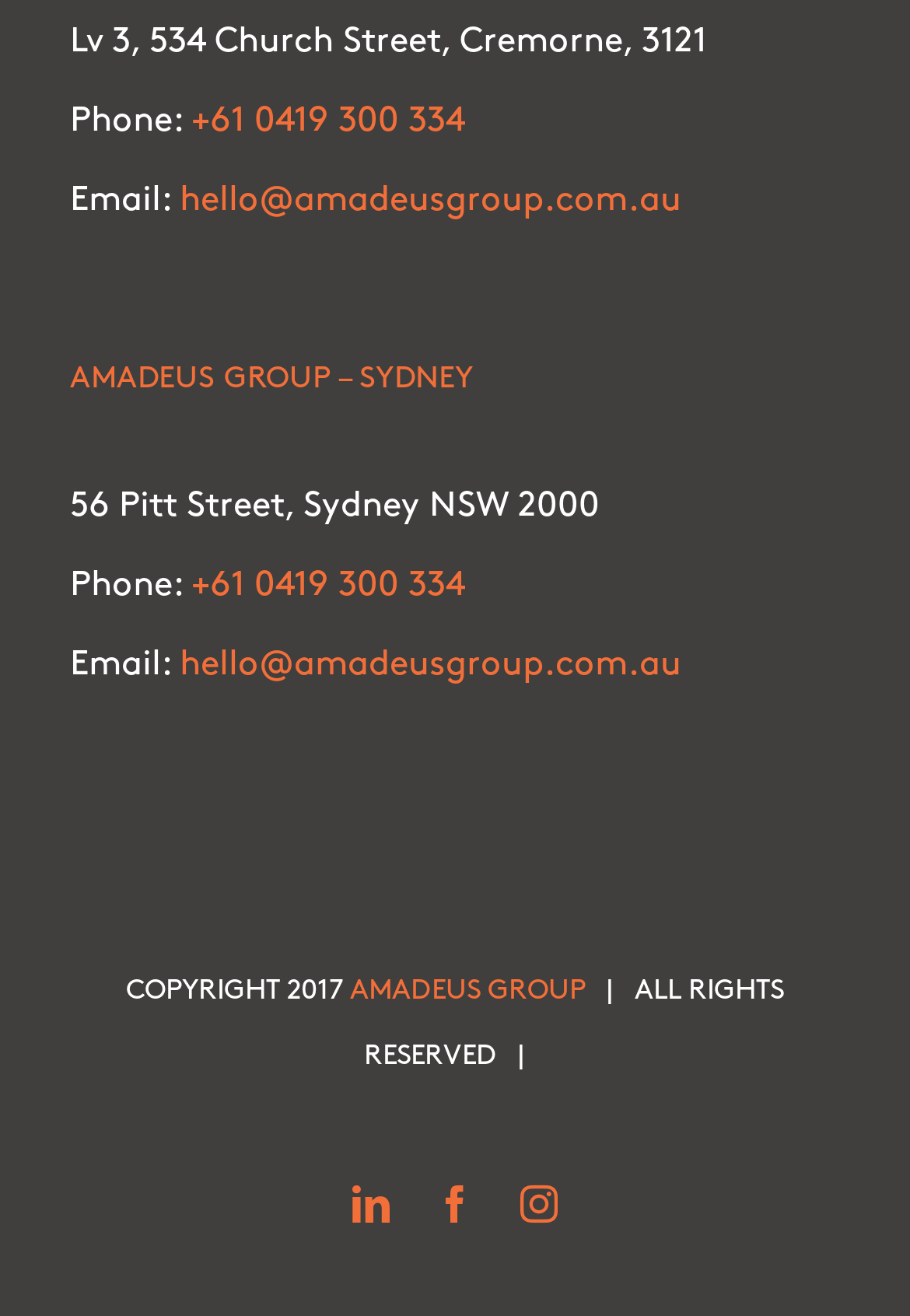Find and specify the bounding box coordinates that correspond to the clickable region for the instruction: "Visit Amadeus Group's website".

[0.385, 0.744, 0.644, 0.763]